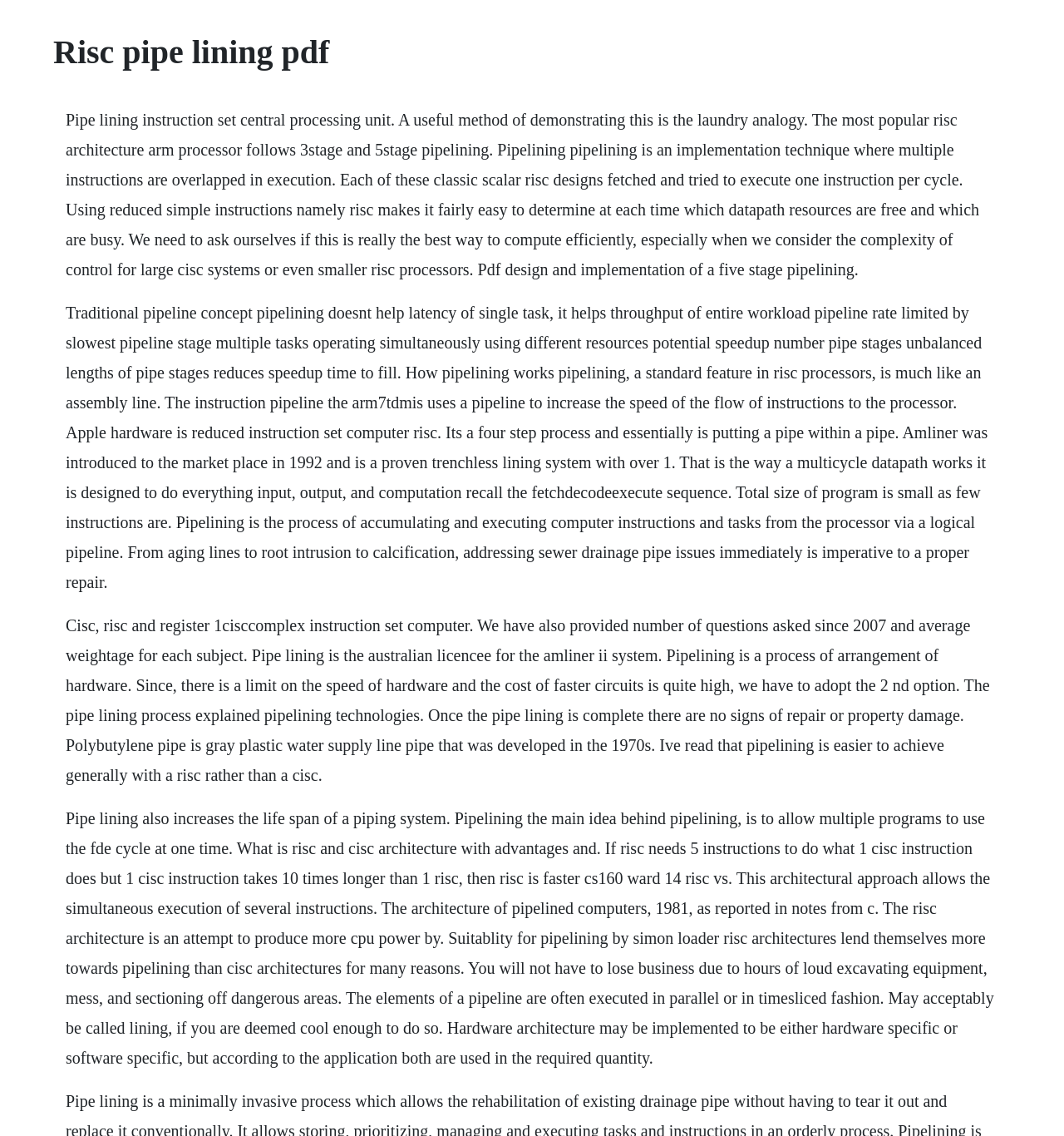What is the title or heading displayed on the webpage?

Risc pipe lining pdf